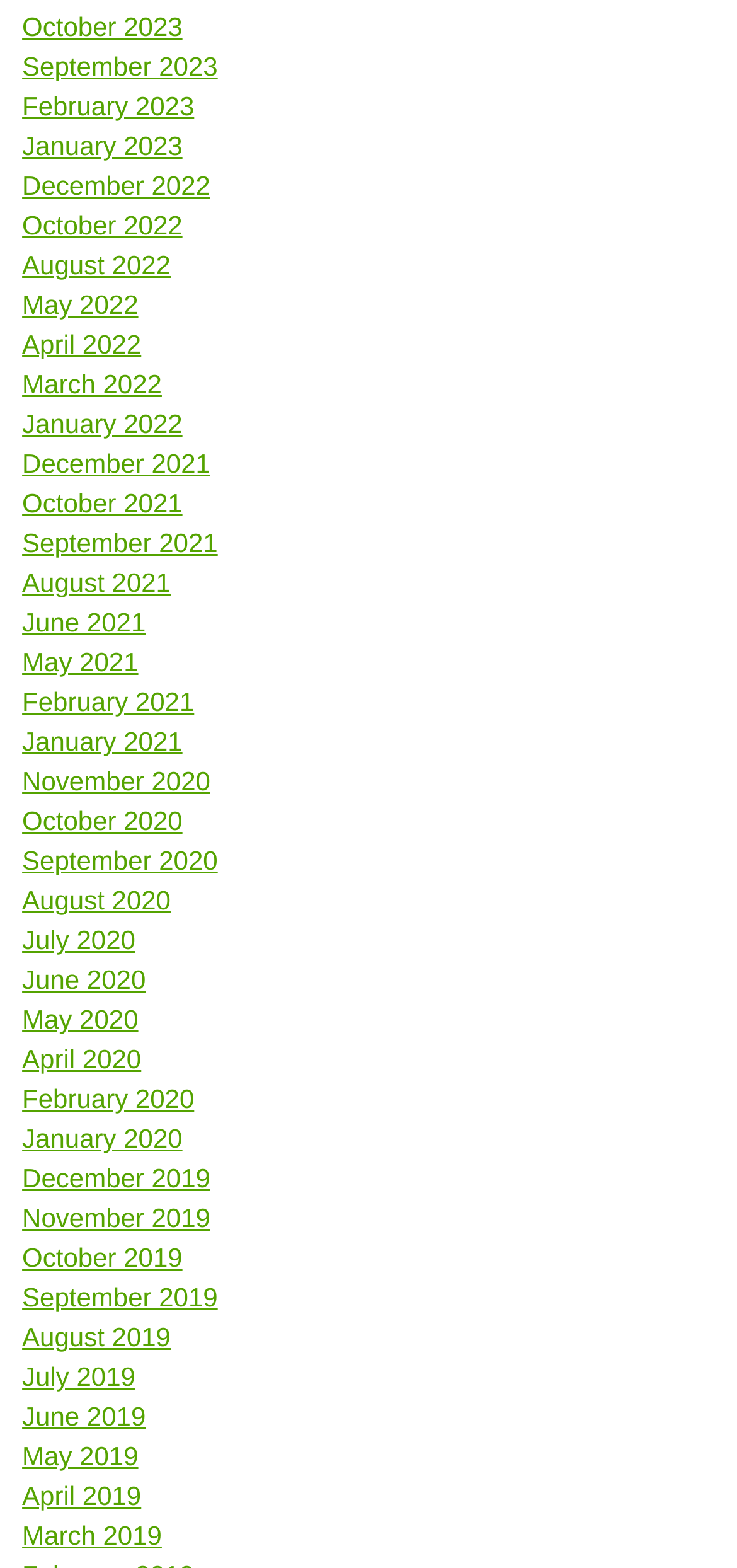Please identify the bounding box coordinates of the region to click in order to complete the given instruction: "View January 2022". The coordinates should be four float numbers between 0 and 1, i.e., [left, top, right, bottom].

[0.03, 0.261, 0.248, 0.28]